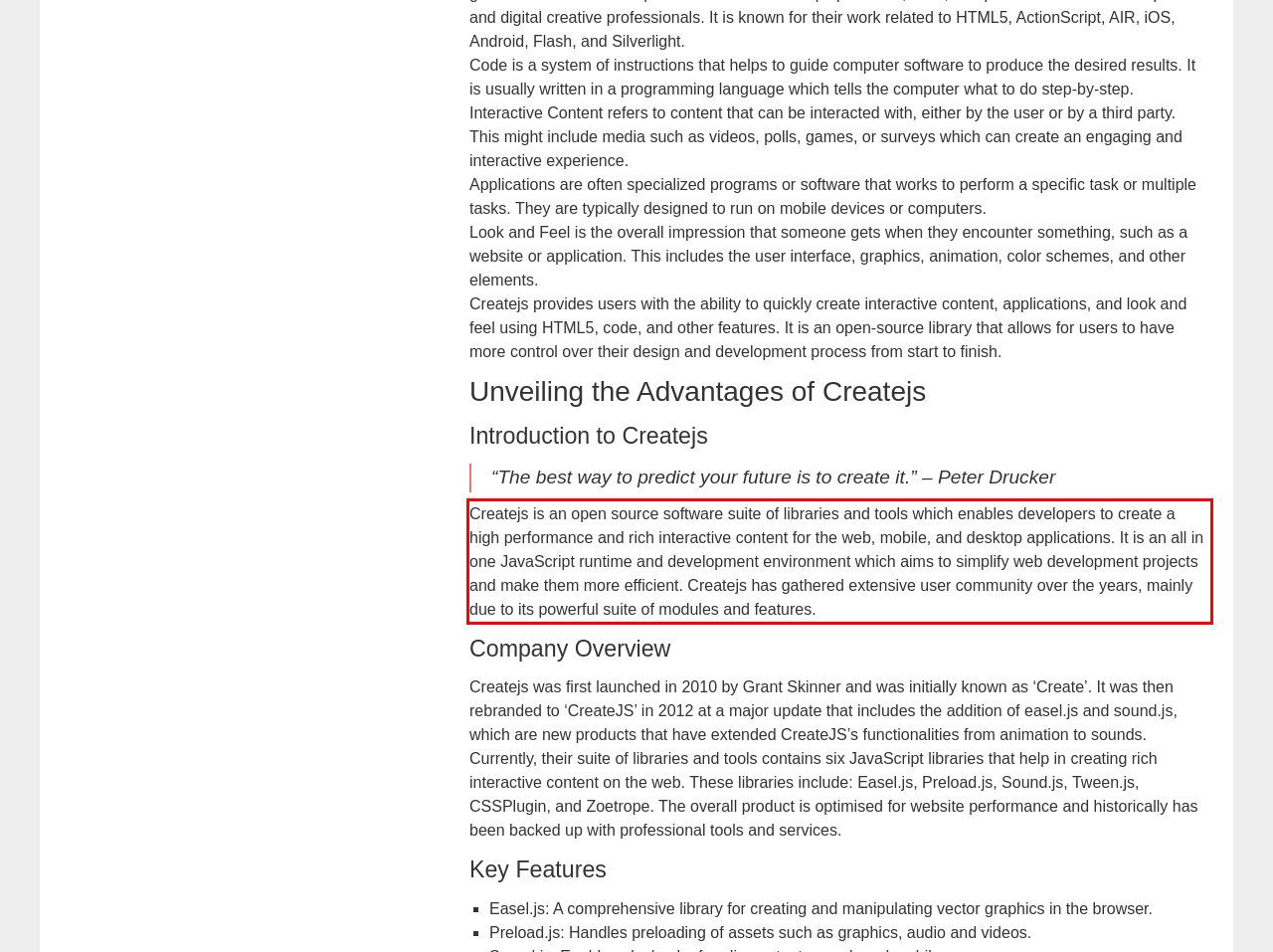View the screenshot of the webpage and identify the UI element surrounded by a red bounding box. Extract the text contained within this red bounding box.

Createjs is an open source software suite of libraries and tools which enables developers to create a high performance and rich interactive content for the web, mobile, and desktop applications. It is an all in one JavaScript runtime and development environment which aims to simplify web development projects and make them more efficient. Createjs has gathered extensive user community over the years, mainly due to its powerful suite of modules and features.